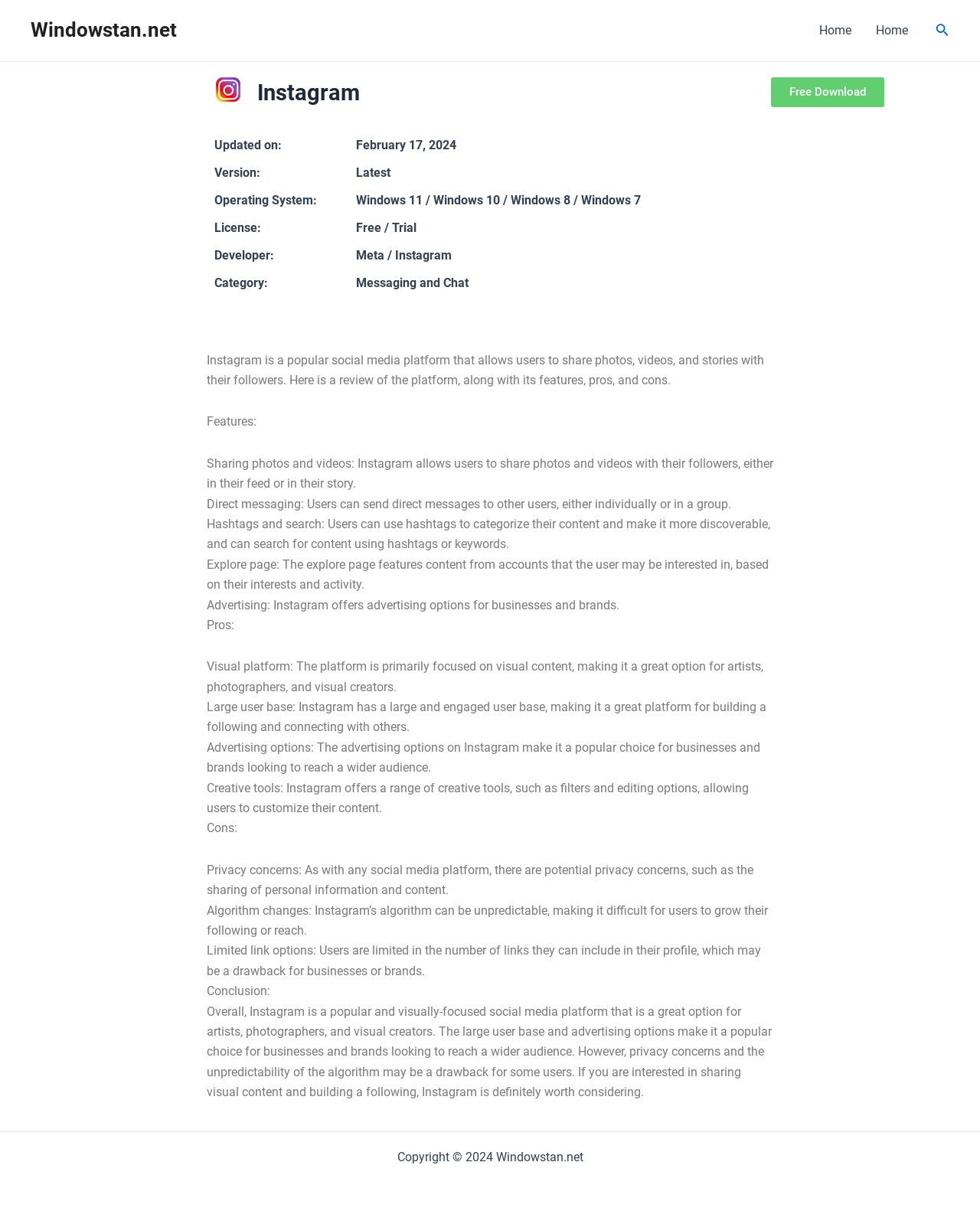Given the element description "Meta / Instagram", identify the bounding box of the corresponding UI element.

[0.363, 0.202, 0.461, 0.214]